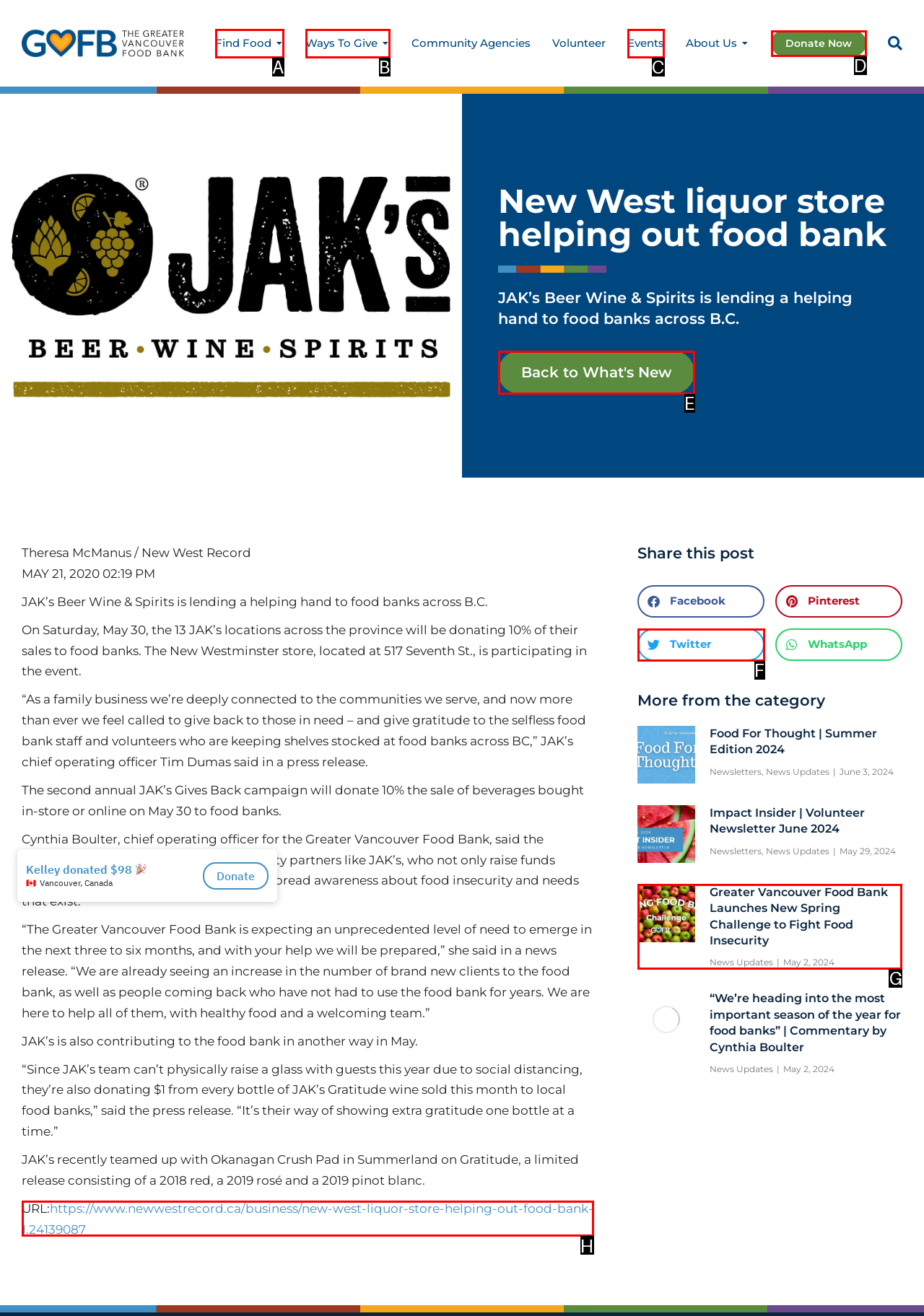Identify the HTML element that best fits the description: Twitter. Respond with the letter of the corresponding element.

F